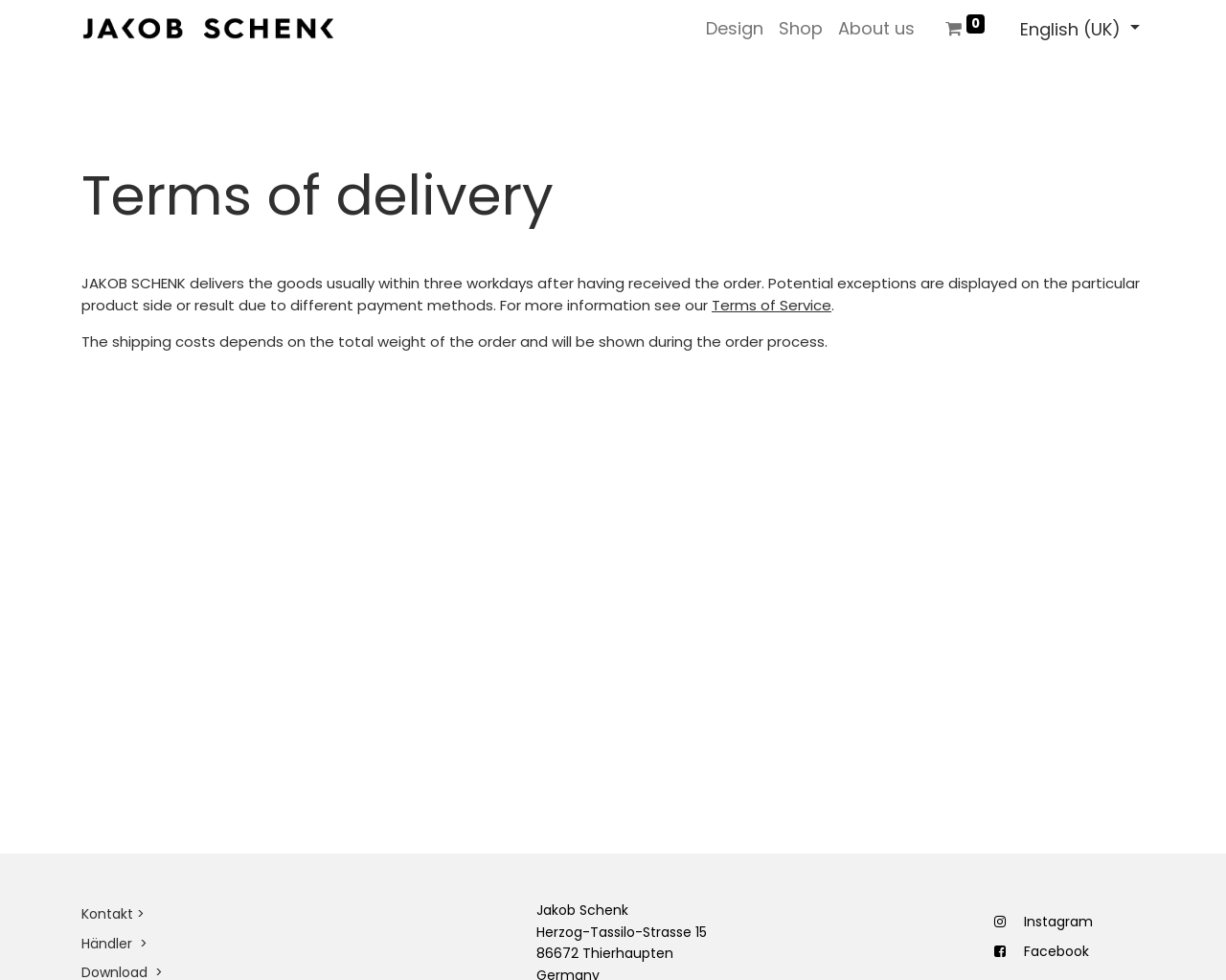What social media platforms does the company have?
Kindly answer the question with as much detail as you can.

The company has links to its social media platforms at the bottom of the webpage, which are Instagram and Facebook.